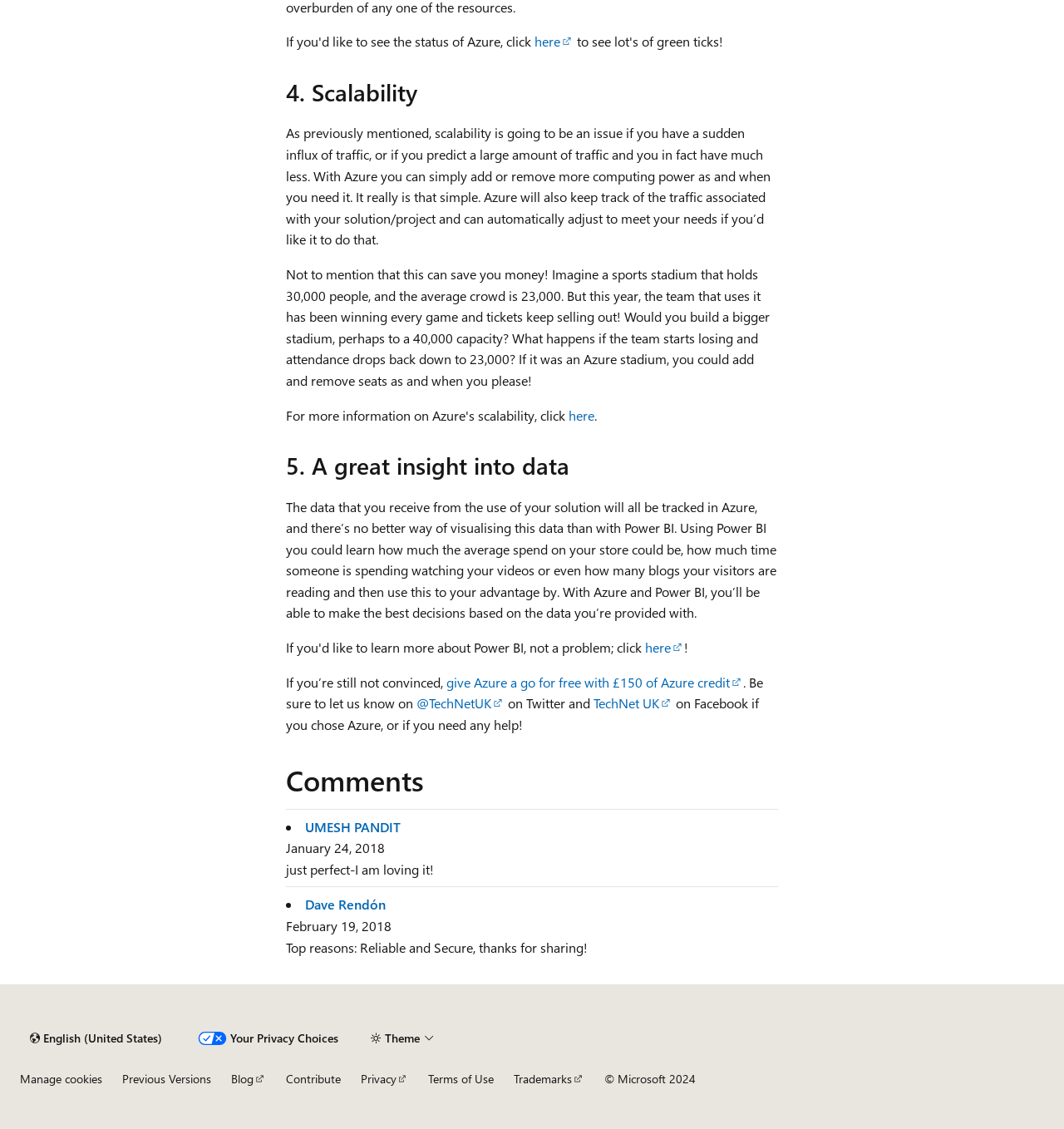Please provide a comprehensive answer to the question below using the information from the image: What tool is used to visualize data in Azure?

The webpage mentions that Power BI is used to visualize data in Azure, allowing users to make informed decisions based on the data.